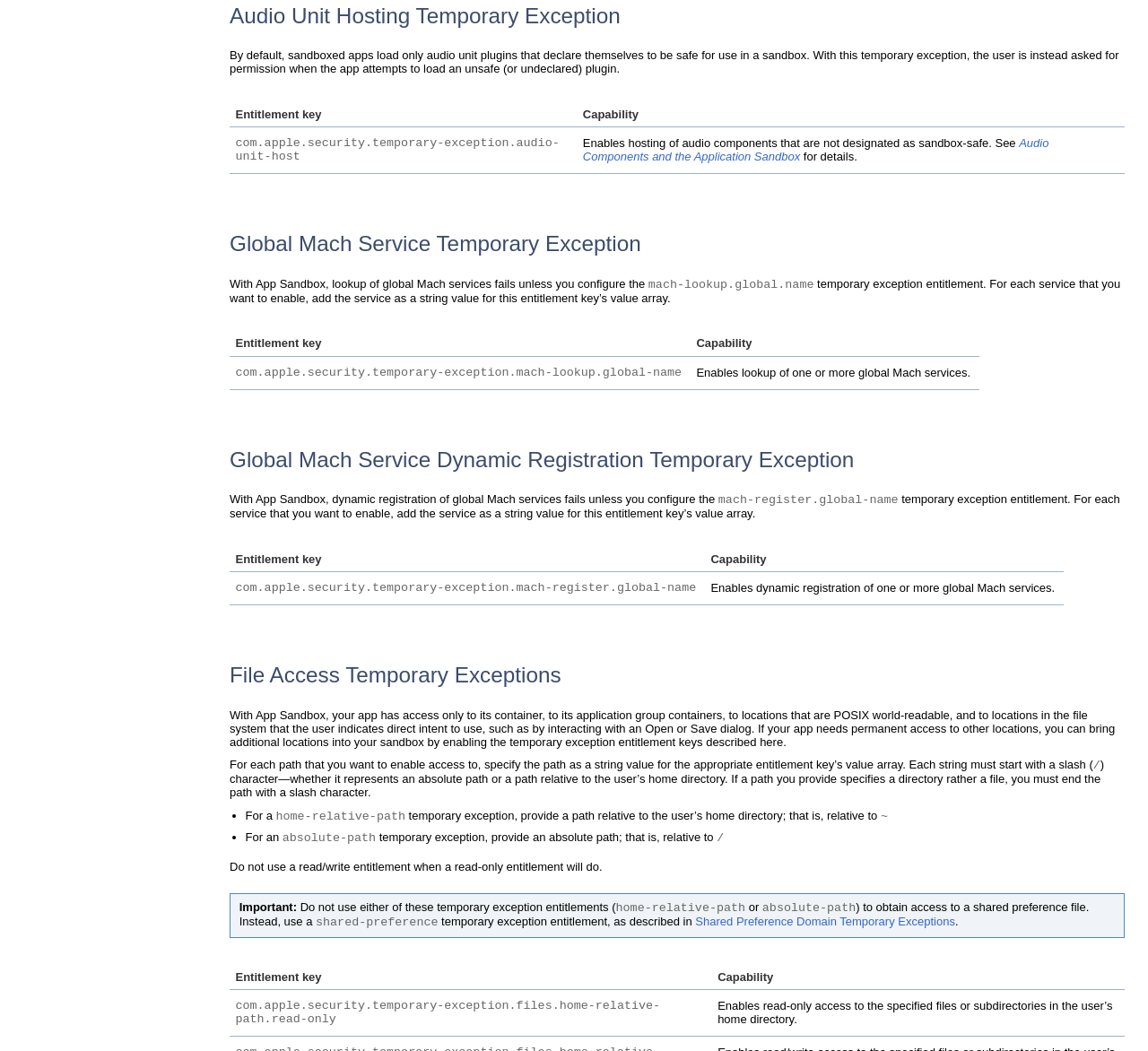Identify the bounding box coordinates of the region that should be clicked to execute the following instruction: "Click on 'Apply on MacArthur Foundation website'".

None